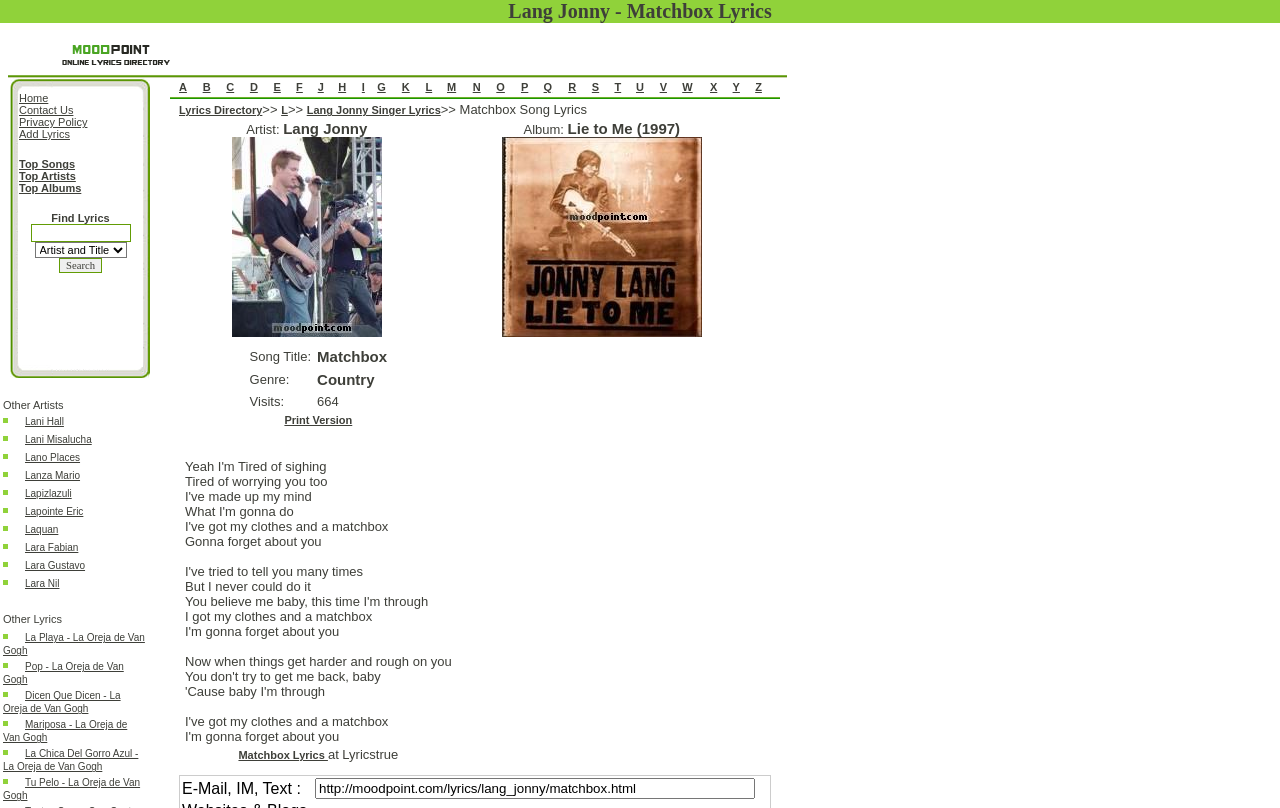Please provide the bounding box coordinates for the UI element as described: "Get Help". The coordinates must be four floats between 0 and 1, represented as [left, top, right, bottom].

None